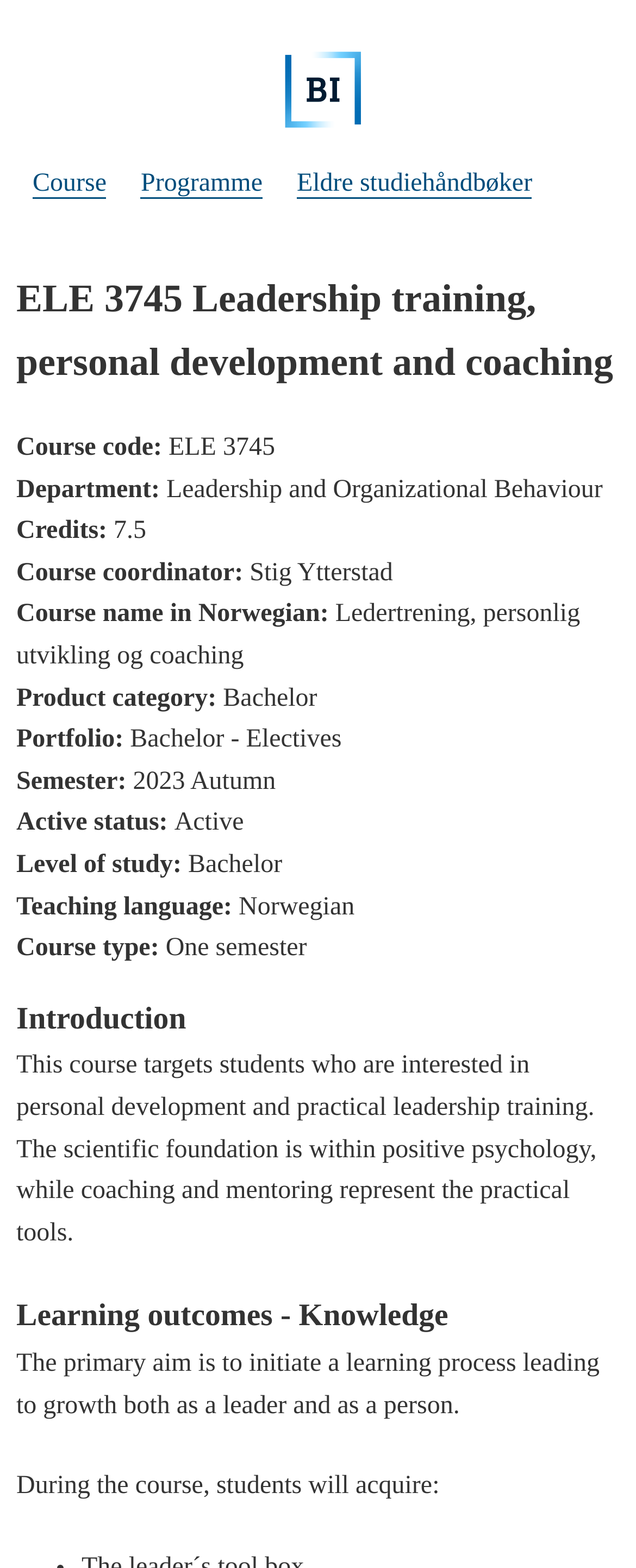Examine the screenshot and answer the question in as much detail as possible: What is the teaching language of the course?

The teaching language of the course can be found in the section that lists the course details, where it is labeled as 'Teaching language:' and has the value 'Norwegian'.